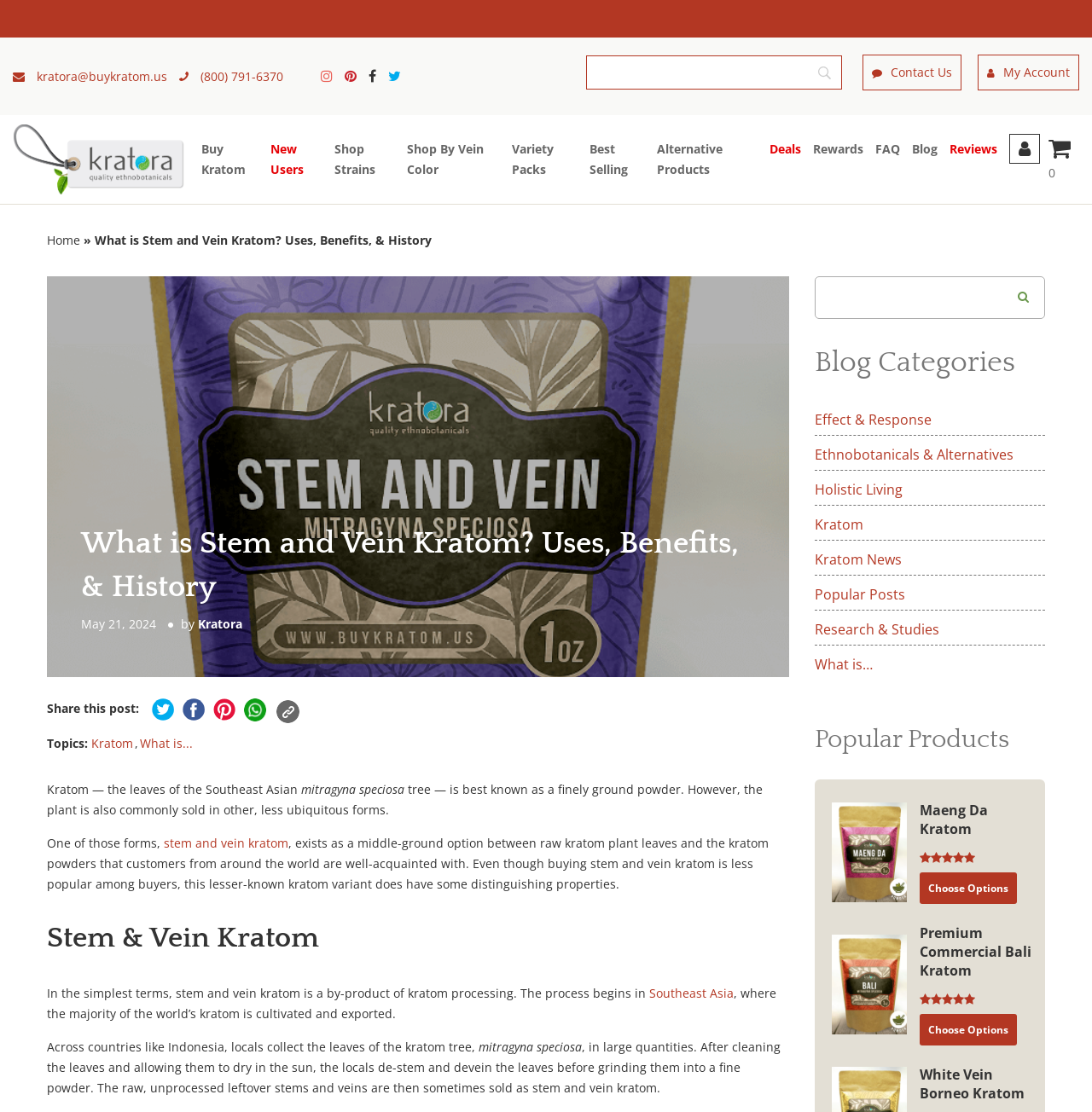Locate the bounding box coordinates of the element to click to perform the following action: 'Search for something'. The coordinates should be given as four float values between 0 and 1, in the form of [left, top, right, bottom].

[0.537, 0.05, 0.771, 0.081]